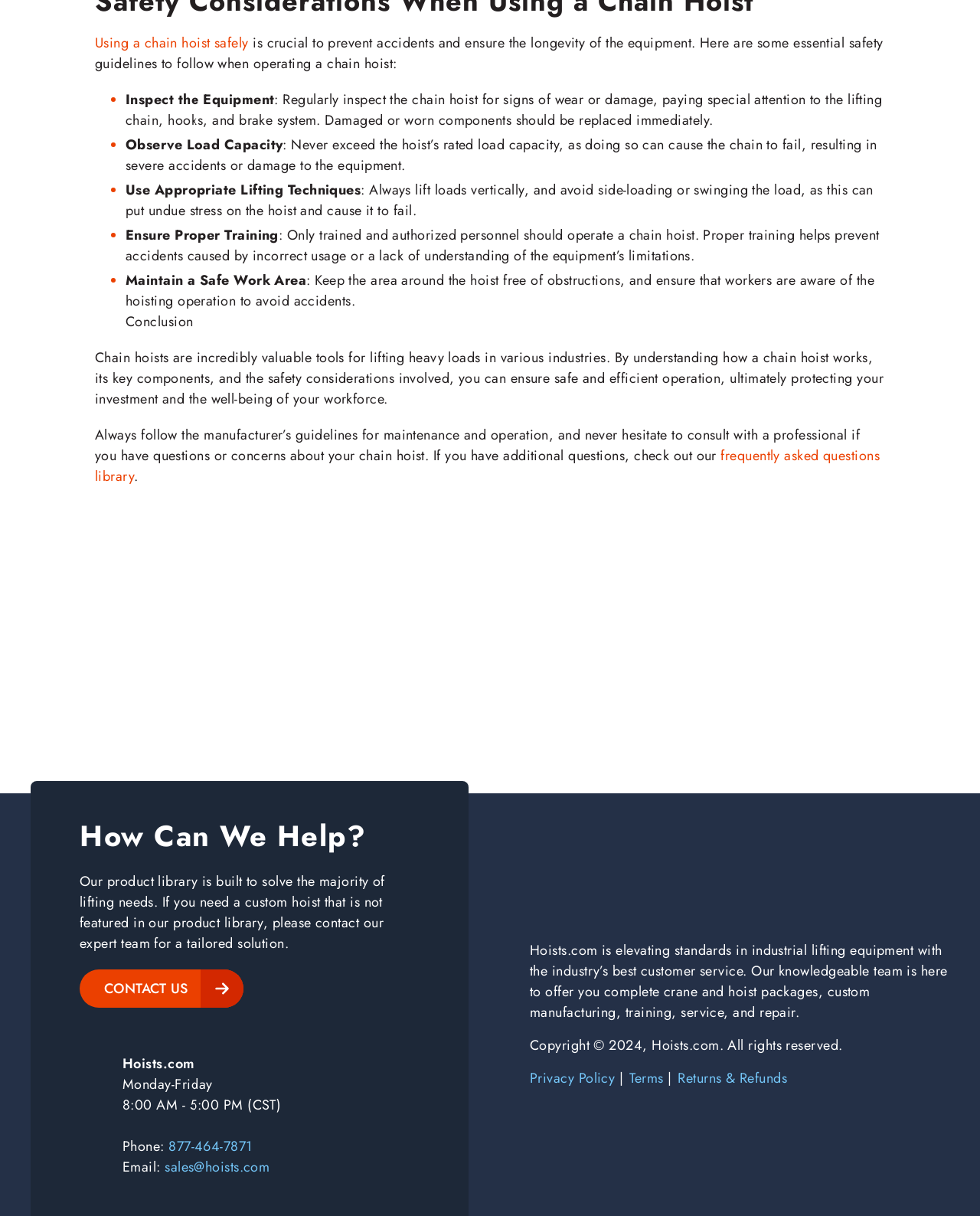What is the purpose of maintaining a safe work area?
Please interpret the details in the image and answer the question thoroughly.

According to the webpage, maintaining a safe work area is essential to avoid accidents. This involves keeping the area around the hoist free of obstructions and ensuring that workers are aware of the hoisting operation.